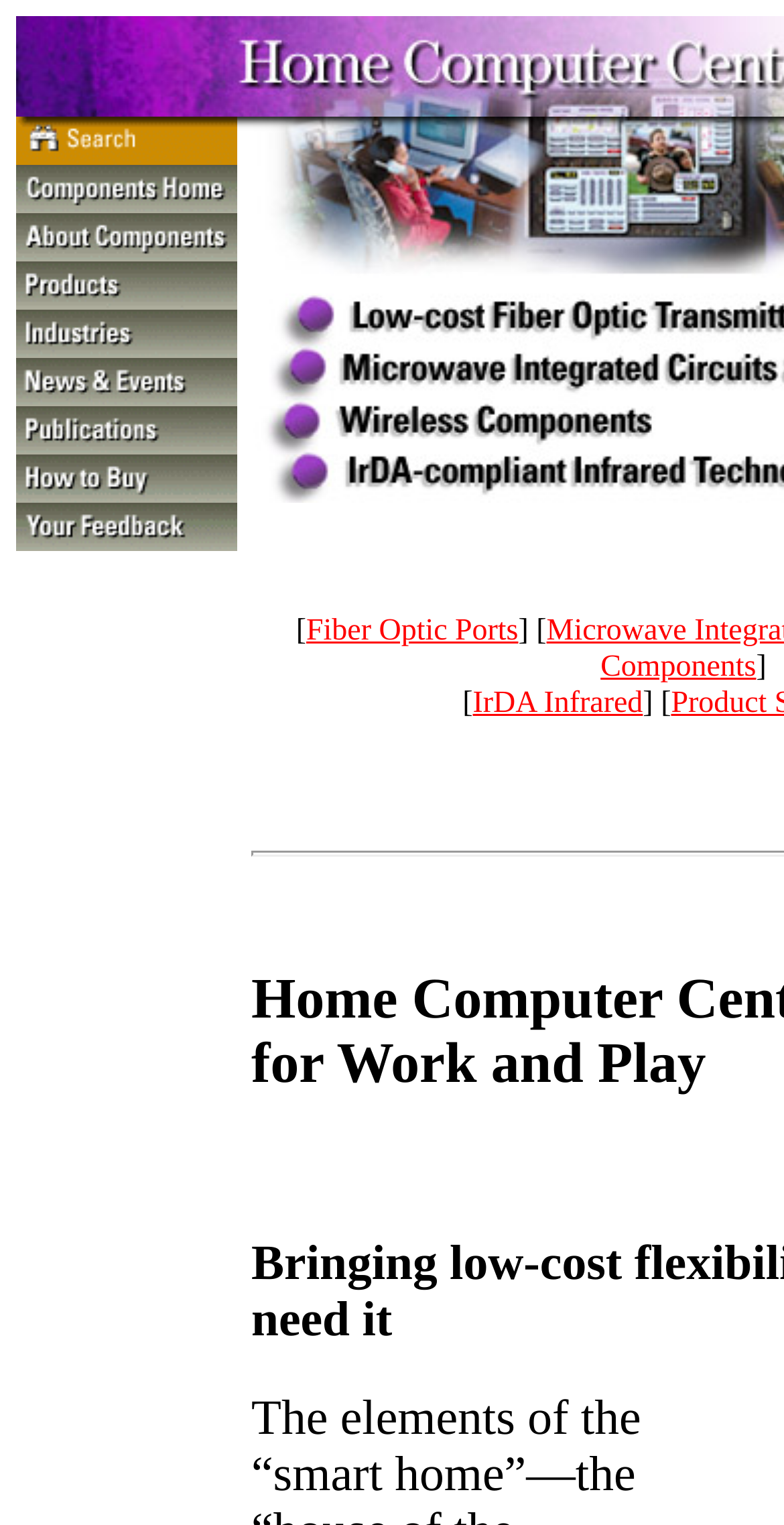Create a full and detailed caption for the entire webpage.

The webpage is divided into two main sections. The top section contains a series of links and images, arranged horizontally, that serve as a navigation menu. There are 10 links in total, each with a corresponding image, and they are labeled as "Search", "Components Home", "About", "Products", "Industries", "News & Events", "Publications", "How to Buy", "Your Feedback", and "Fiber Optic Ports". These links are positioned from left to right, with "Search" on the far left and "Fiber Optic Ports" on the far right.

Below the navigation menu, there is a single link labeled "IrDA Infrared" positioned to the right of center, accompanied by a static text element containing a closing bracket symbol. The rest of the webpage is empty, with no other visible content or elements.